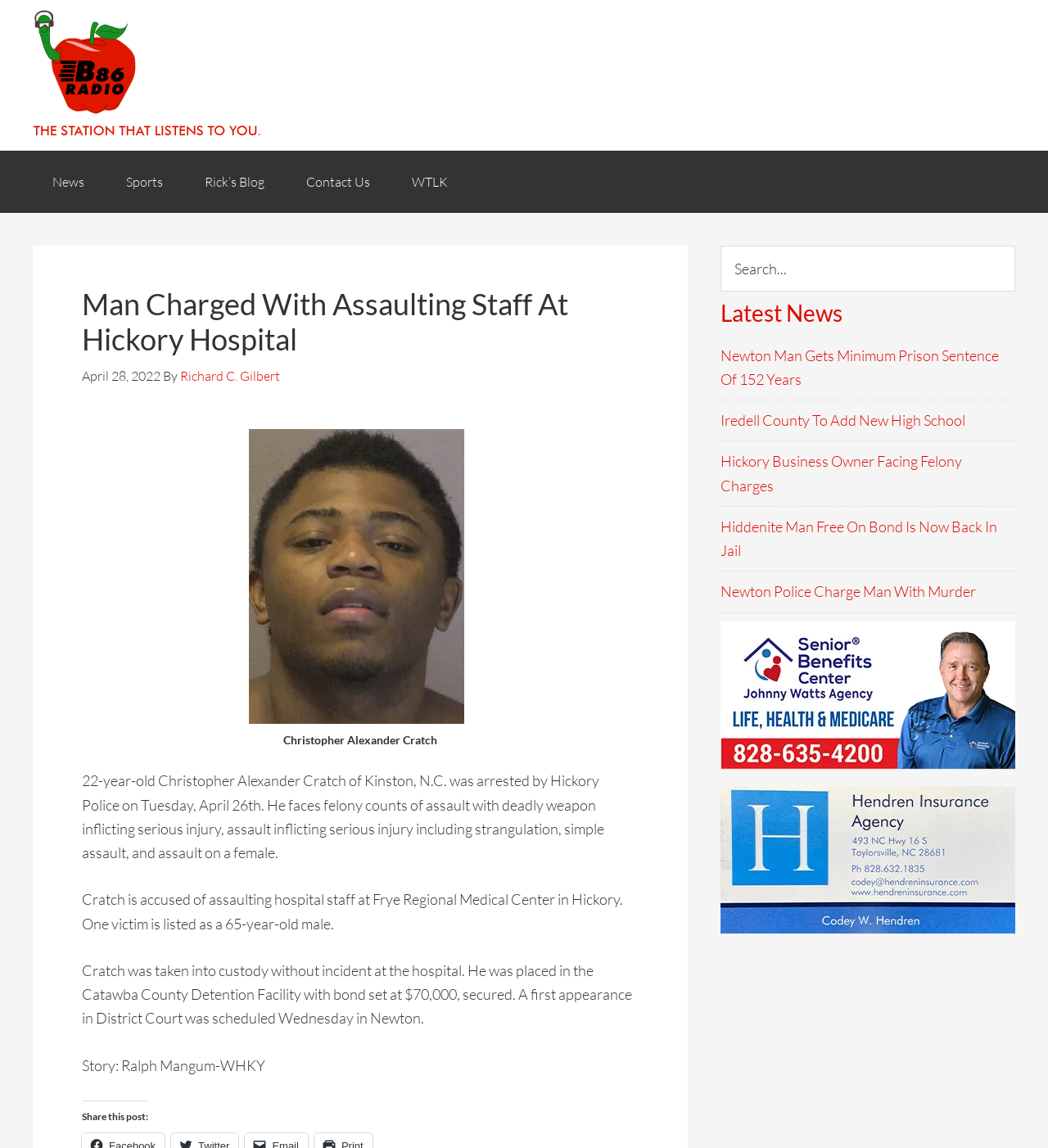What is the bond set for Christopher Alexander Cratch?
Please look at the screenshot and answer using one word or phrase.

$70,000